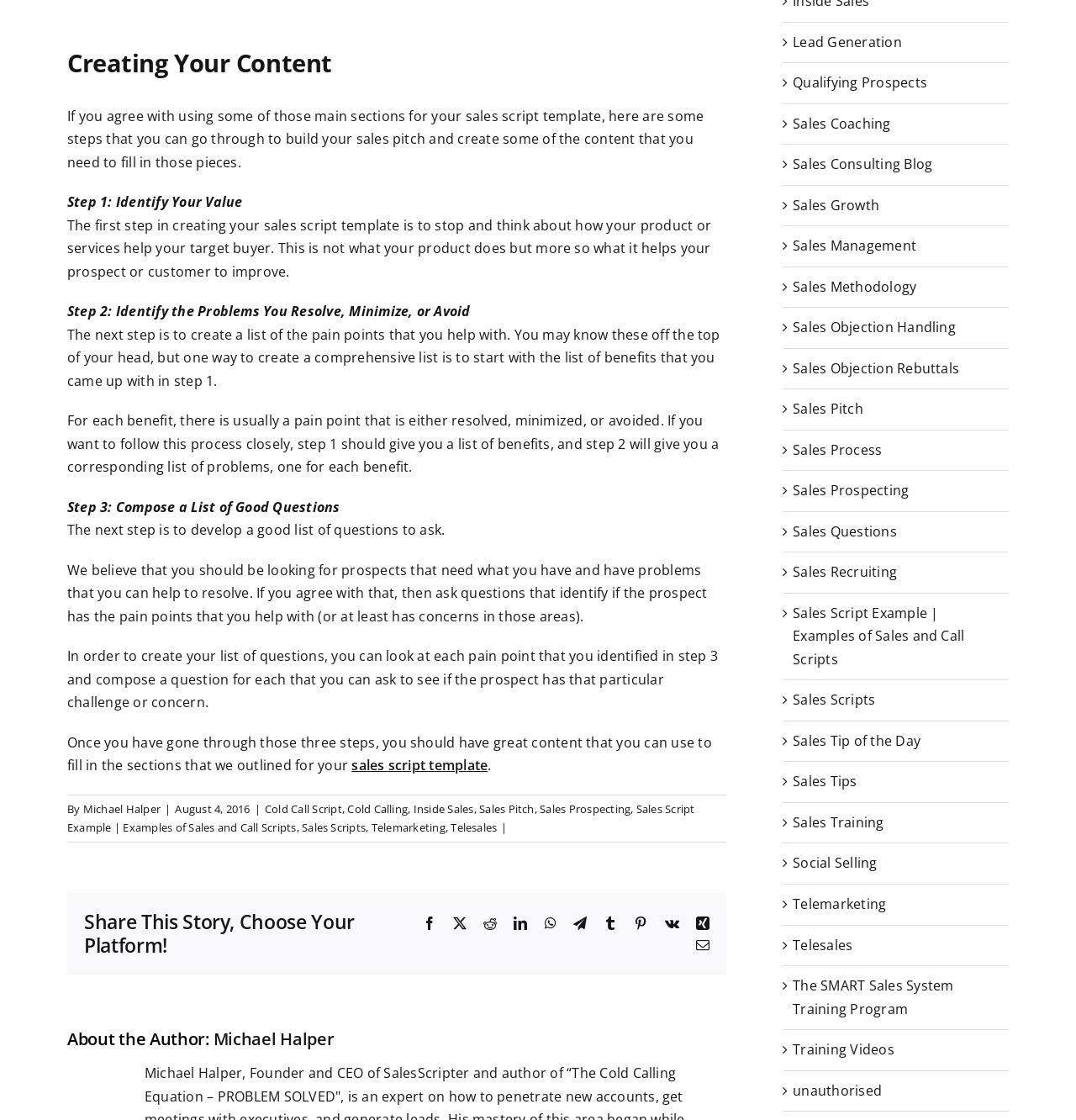Please provide a one-word or phrase answer to the question: 
What is the purpose of Step 2 in creating a sales pitch?

Identify problems